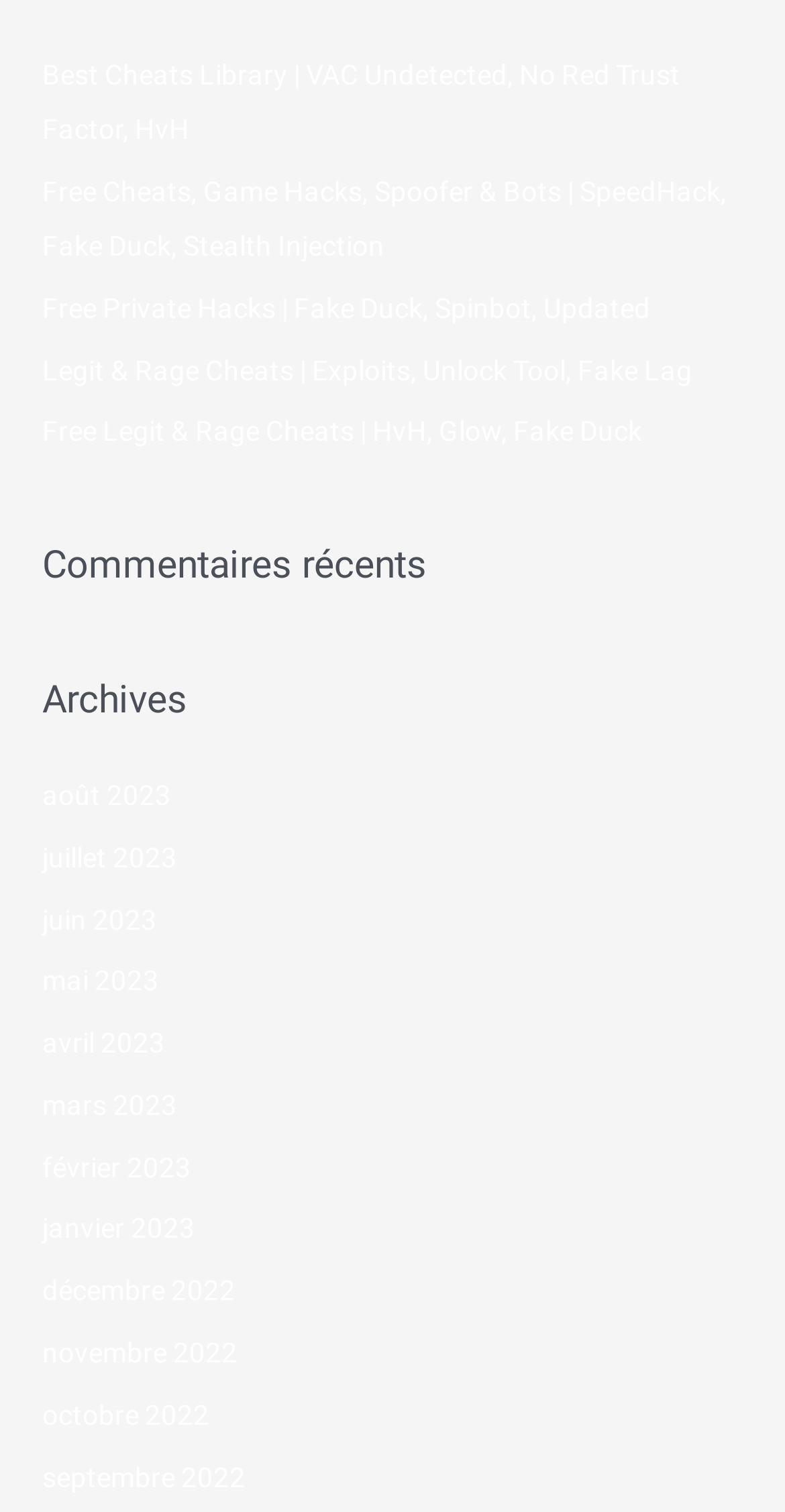What is the last month listed in the archives section?
Could you answer the question in a detailed manner, providing as much information as possible?

The last month listed in the archives section can be found by looking at the heading element with the text 'Archives'. Under this element, there are several link elements, each representing a month. The last link element has the text 'septembre 2022'.